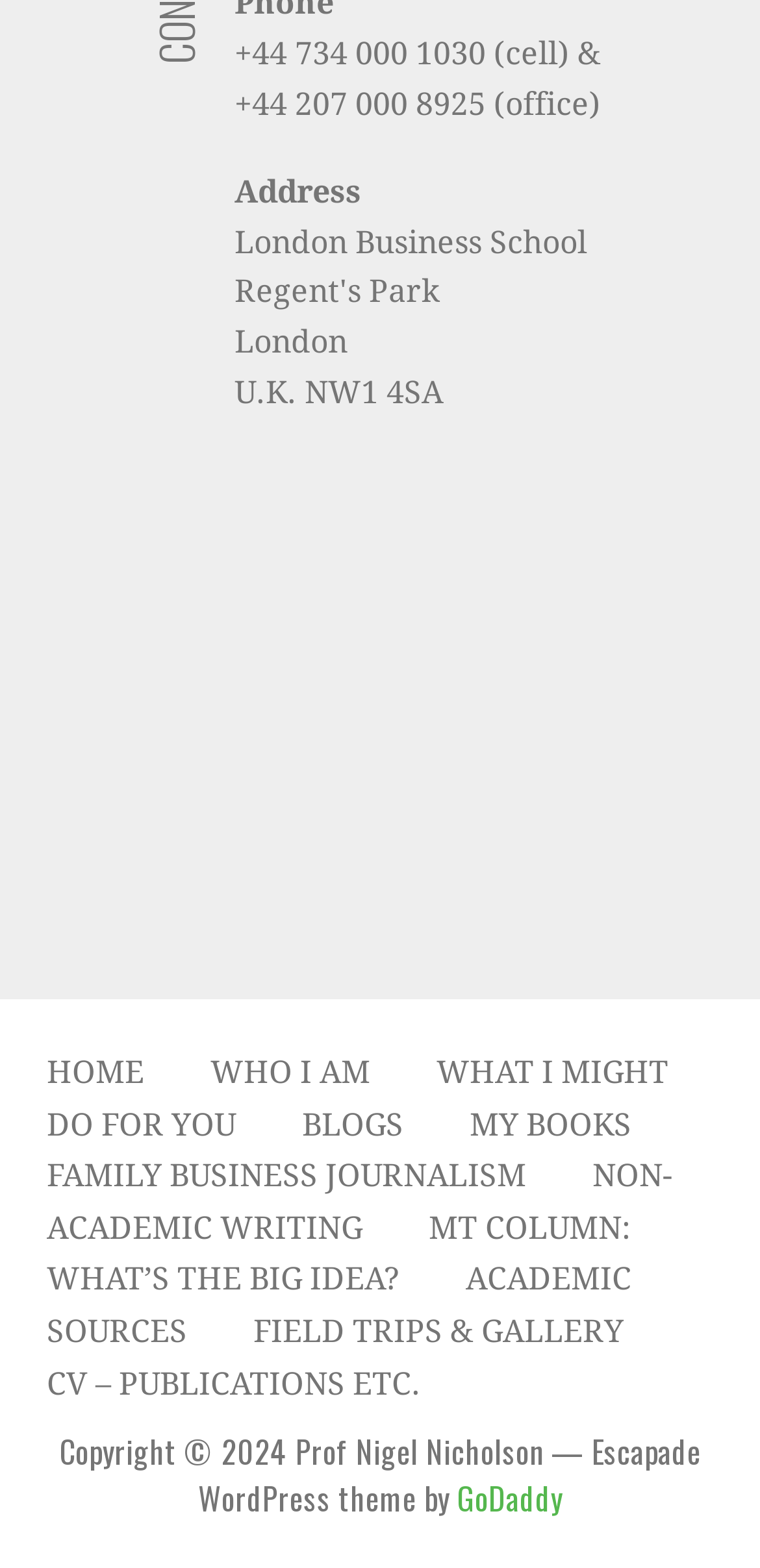Locate the bounding box of the UI element described by: "Family Business Journalism" in the given webpage screenshot.

[0.062, 0.738, 0.692, 0.762]